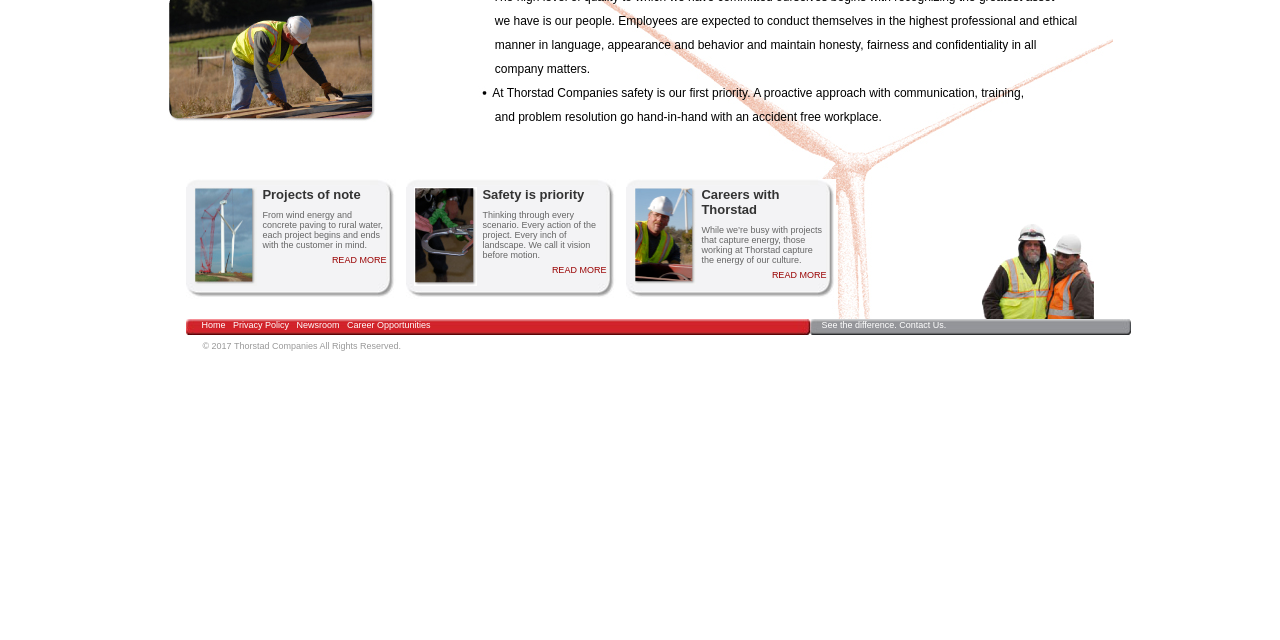From the given element description: "My Bujo (Bullet Journal)", find the bounding box for the UI element. Provide the coordinates as four float numbers between 0 and 1, in the order [left, top, right, bottom].

None